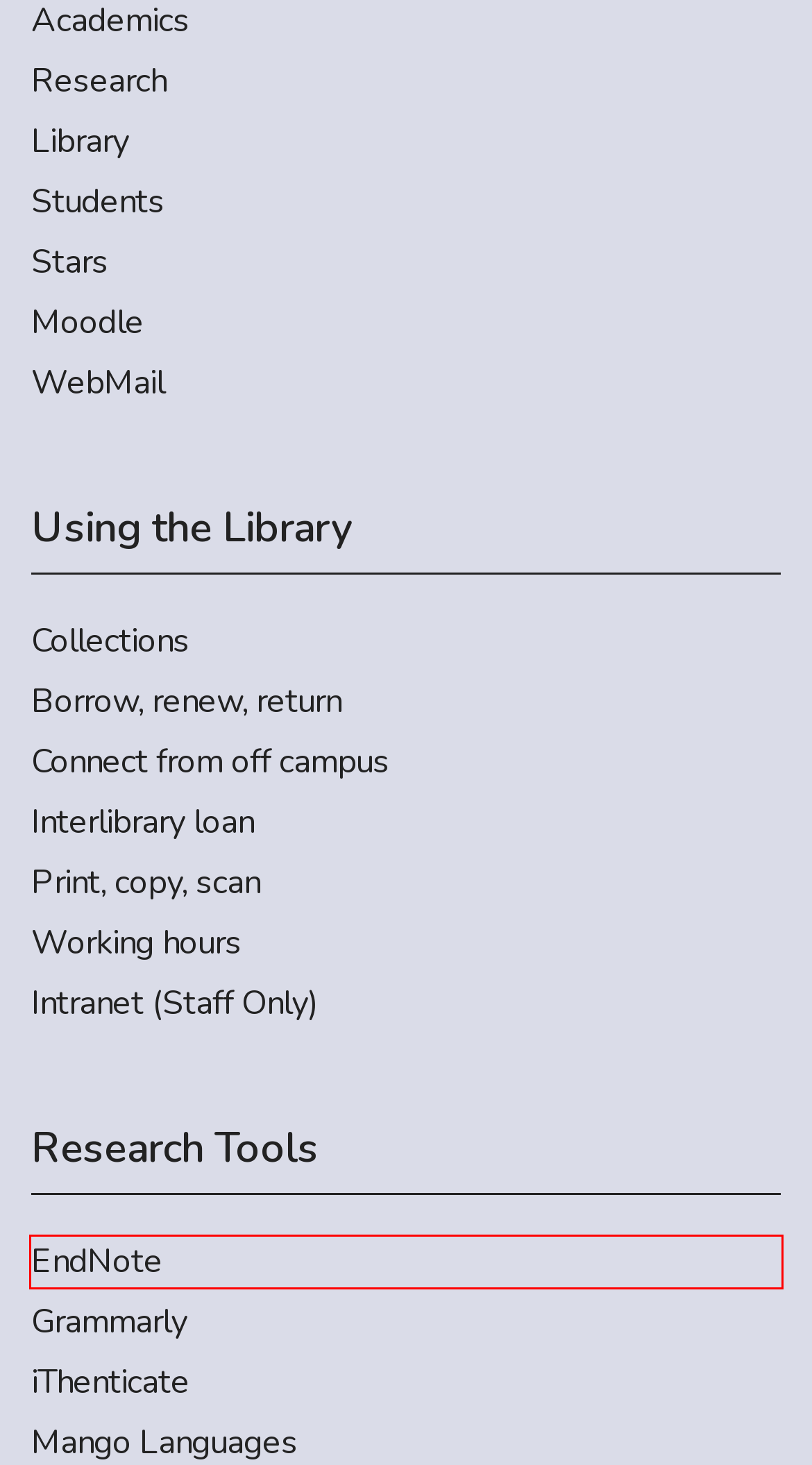After examining the screenshot of a webpage with a red bounding box, choose the most accurate webpage description that corresponds to the new page after clicking the element inside the red box. Here are the candidates:
A. Off-Campus Access - Bilkent University Library
B. EN / Bilkent University – Research
C. Interlibrary Loan & Document Supply Services - Bilkent University Library
D. Circulation, Reserve, Reference Hours - Bilkent University Library
E. Clarivate
F. Bilkent University - STARS
G. Art Collection - Bilkent University Library
H. [moodle2] Bilkent University Moodle Services (Centrum)

E